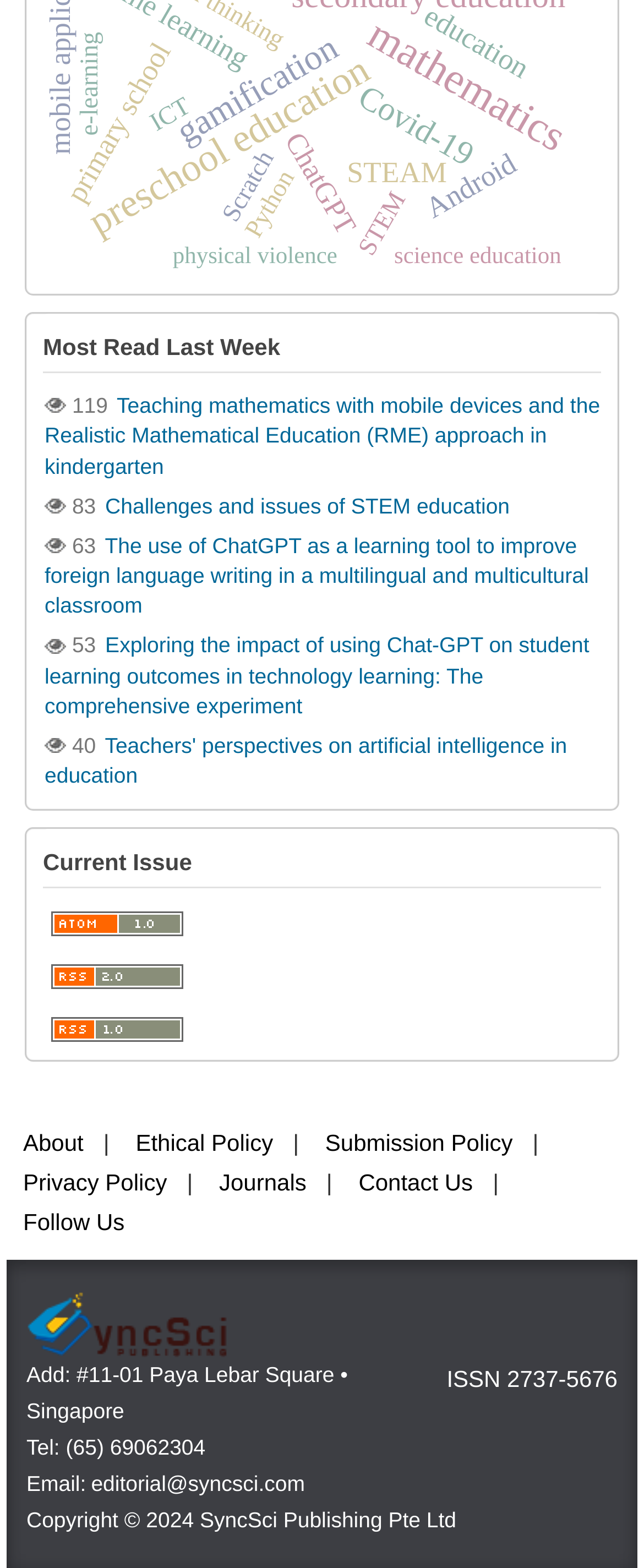Pinpoint the bounding box coordinates of the element you need to click to execute the following instruction: "Follow the Atom logo link". The bounding box should be represented by four float numbers between 0 and 1, in the format [left, top, right, bottom].

[0.079, 0.58, 0.285, 0.596]